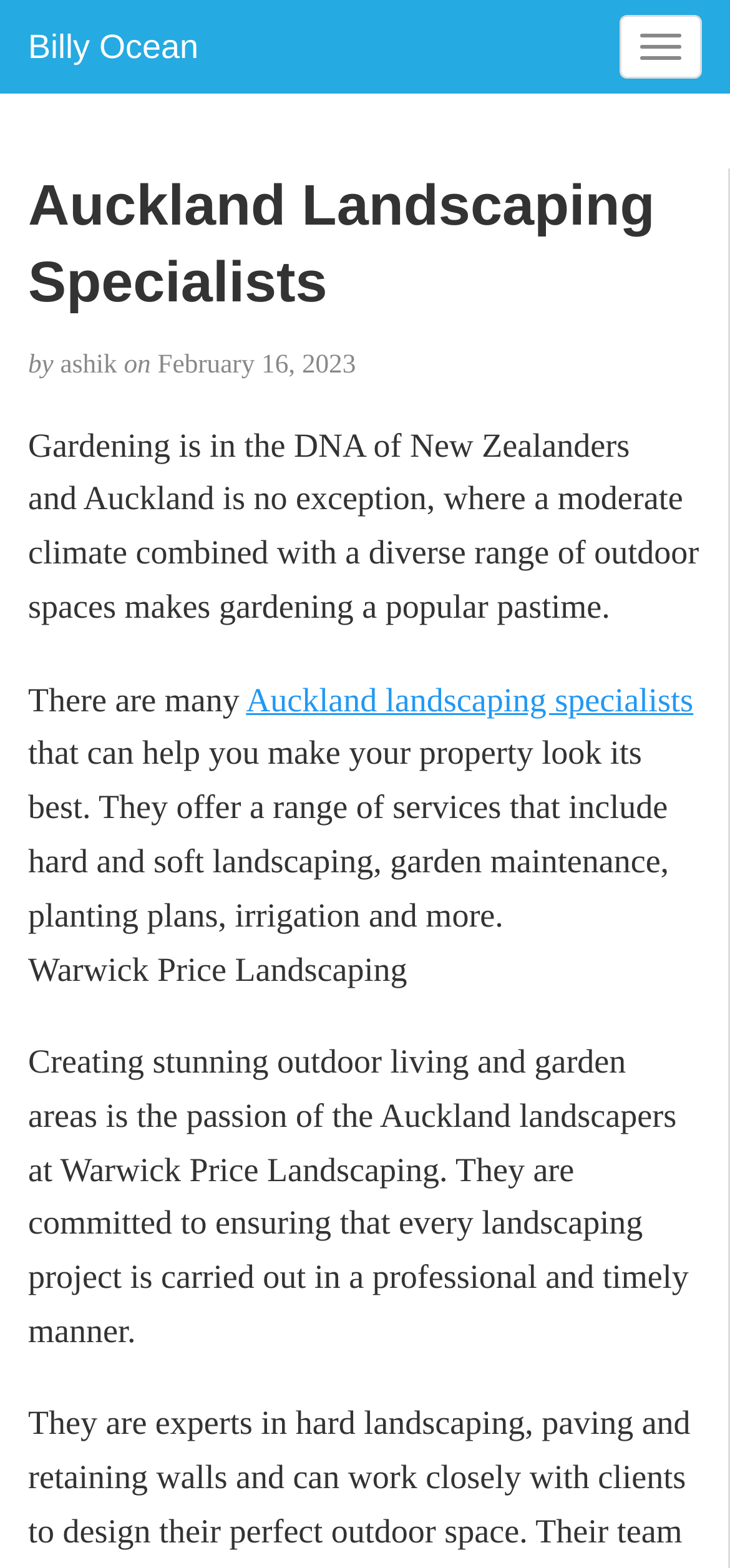What is the date mentioned in the webpage?
Based on the screenshot, answer the question with a single word or phrase.

February 16, 2023